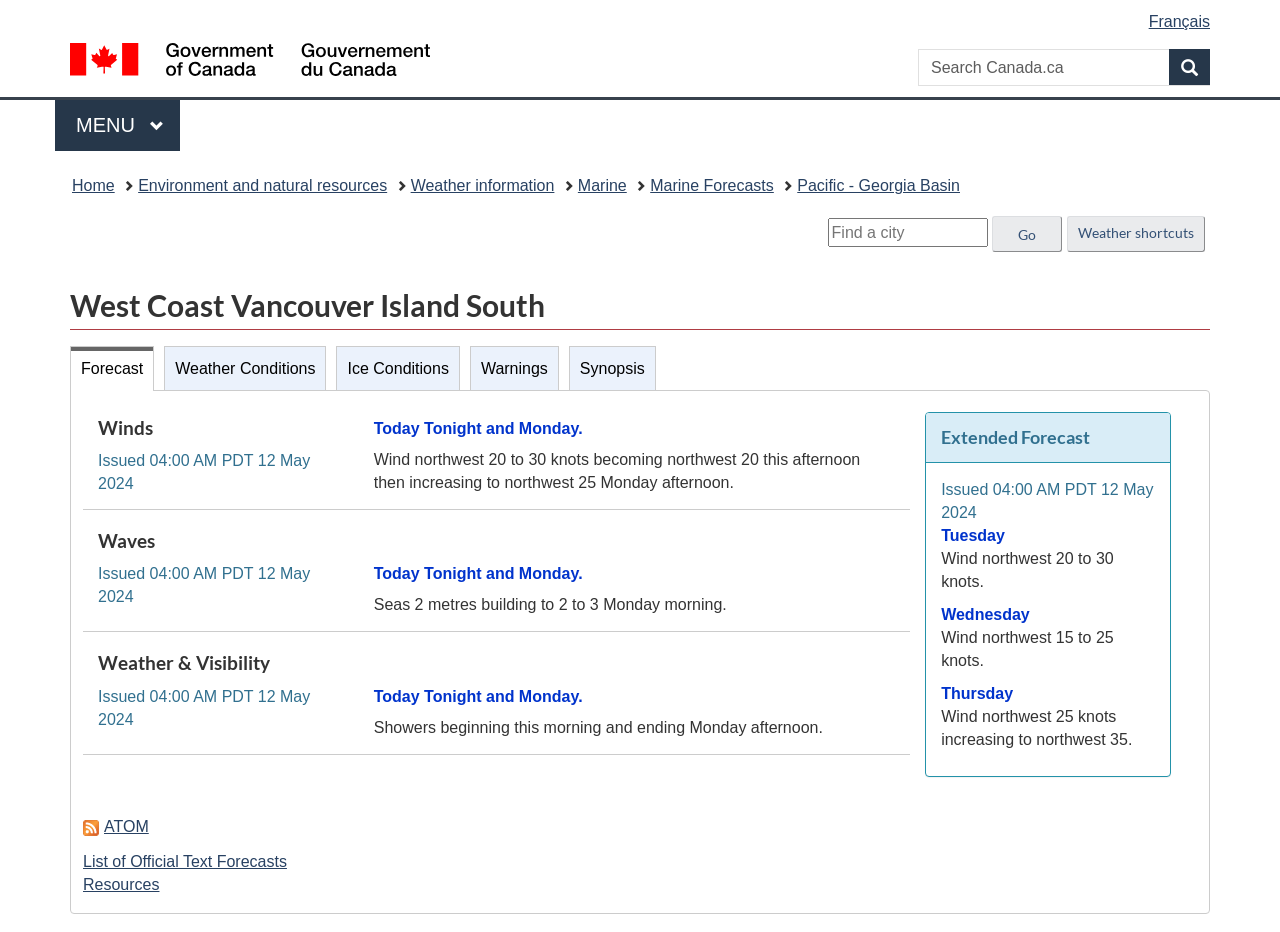What is the name of the government department providing this service?
Give a one-word or short-phrase answer derived from the screenshot.

Environment Canada